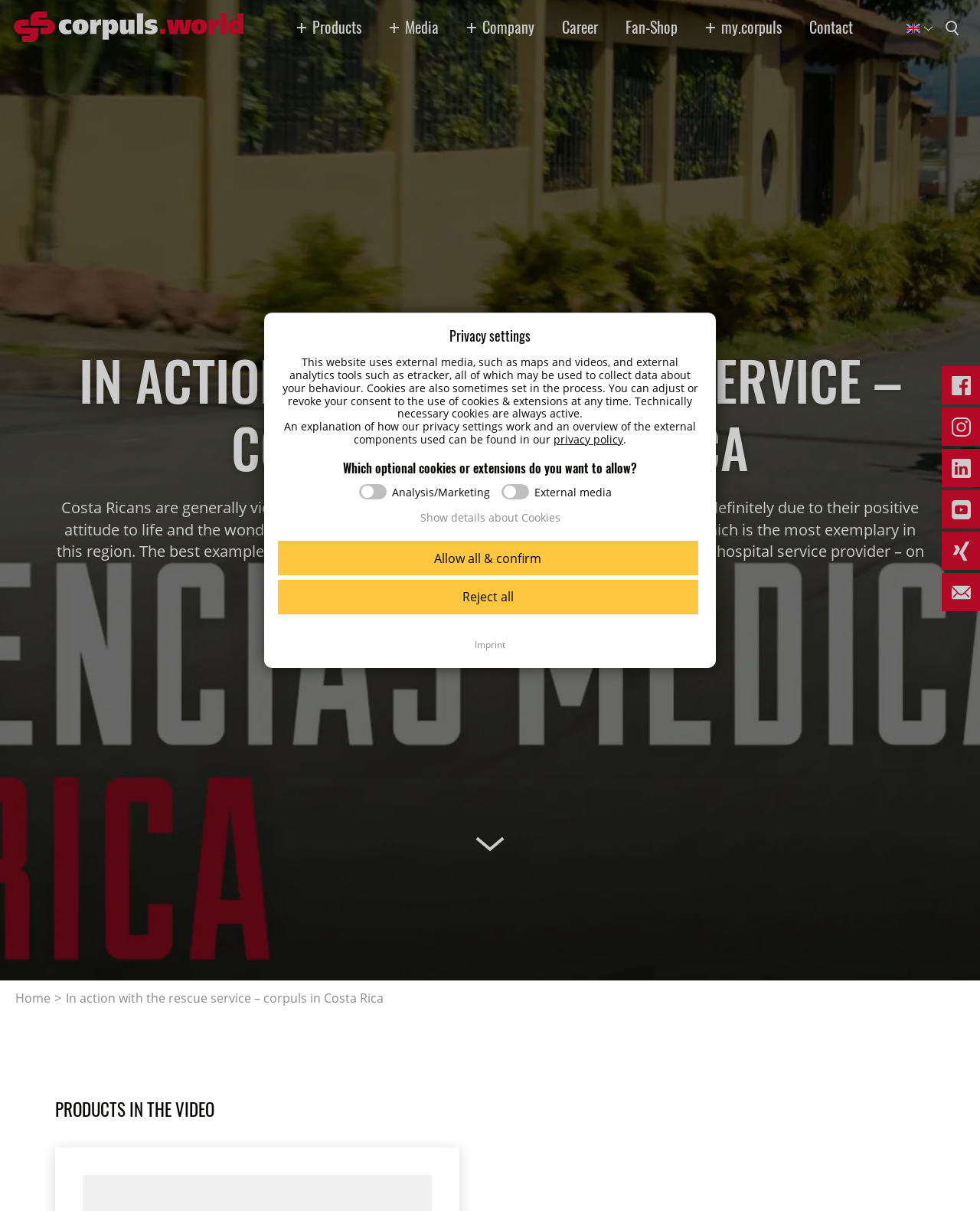Determine the bounding box coordinates in the format (top-left x, top-left y, bottom-right x, bottom-right y). Ensure all values are floating point numbers between 0 and 1. Identify the bounding box of the UI element described by: Company profile

[0.283, 0.325, 0.484, 0.346]